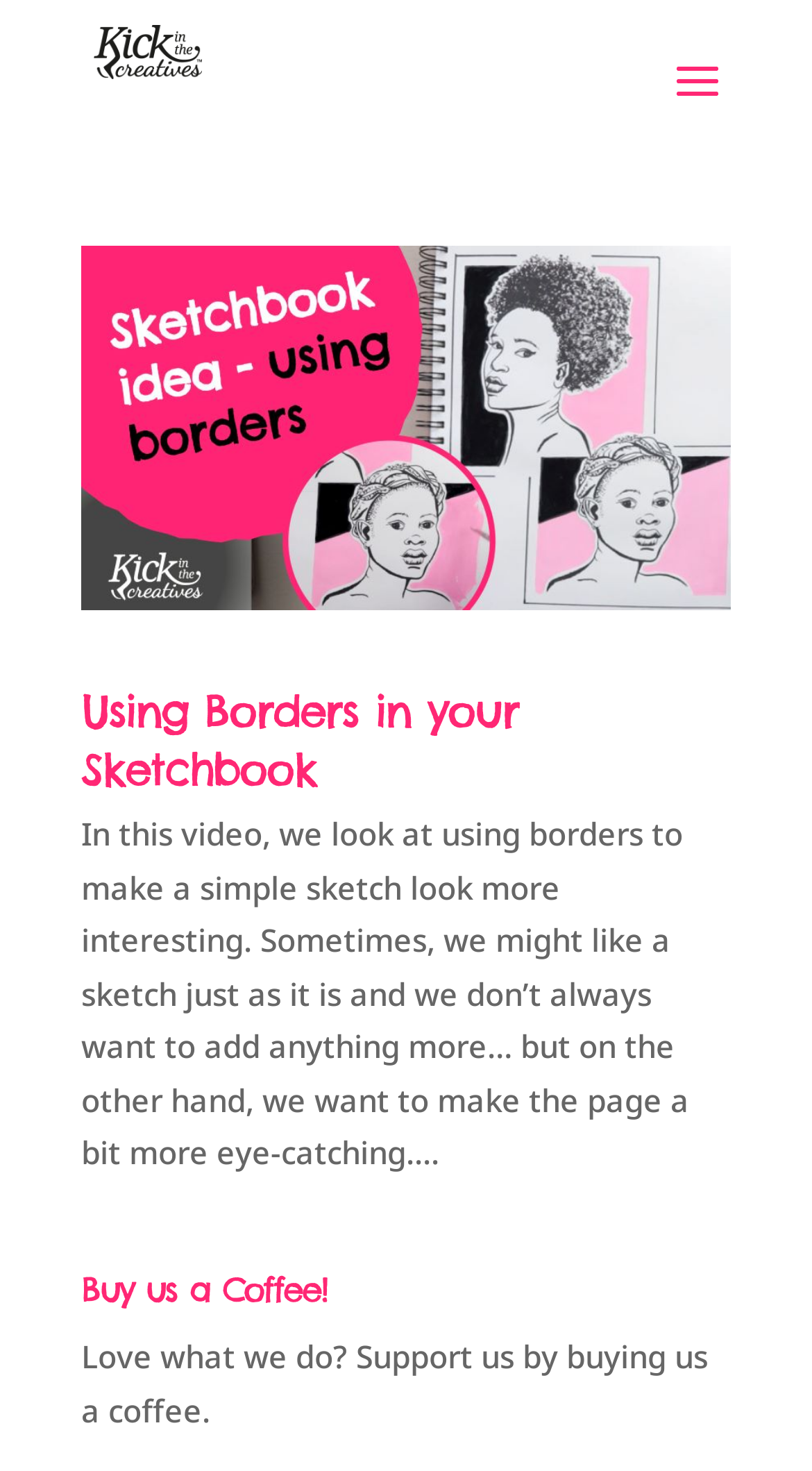How many articles are on this page?
Using the visual information from the image, give a one-word or short-phrase answer.

1